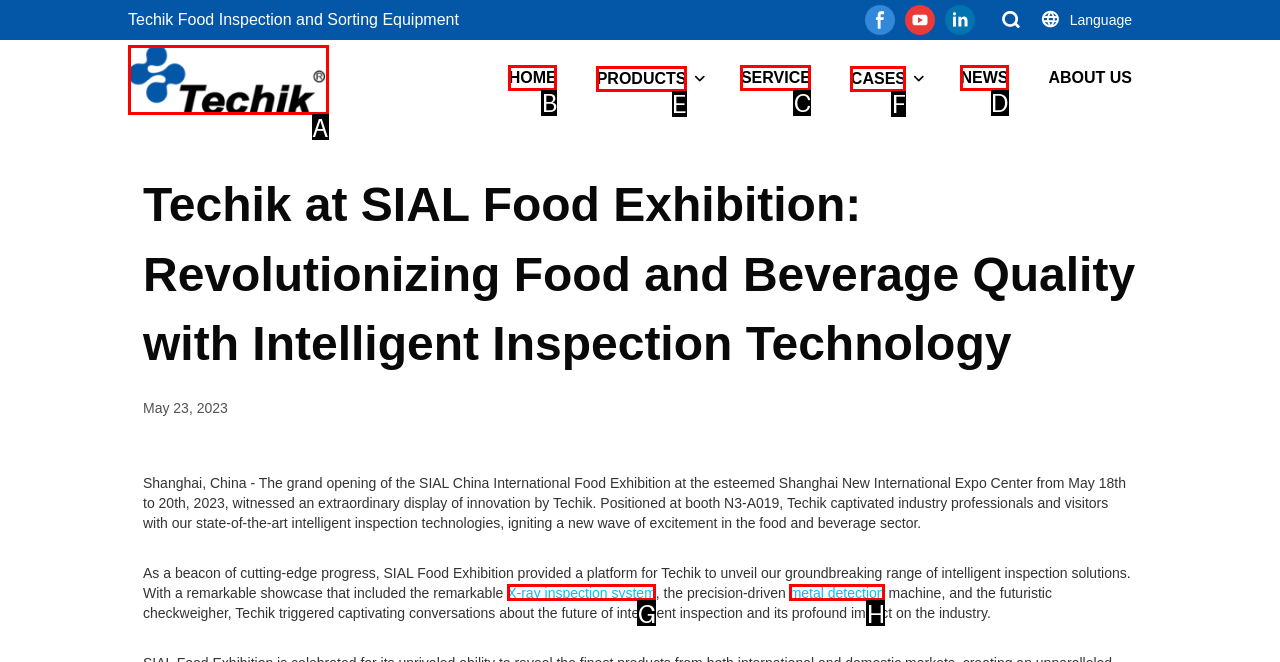Tell me which one HTML element best matches the description: NEWS
Answer with the option's letter from the given choices directly.

D